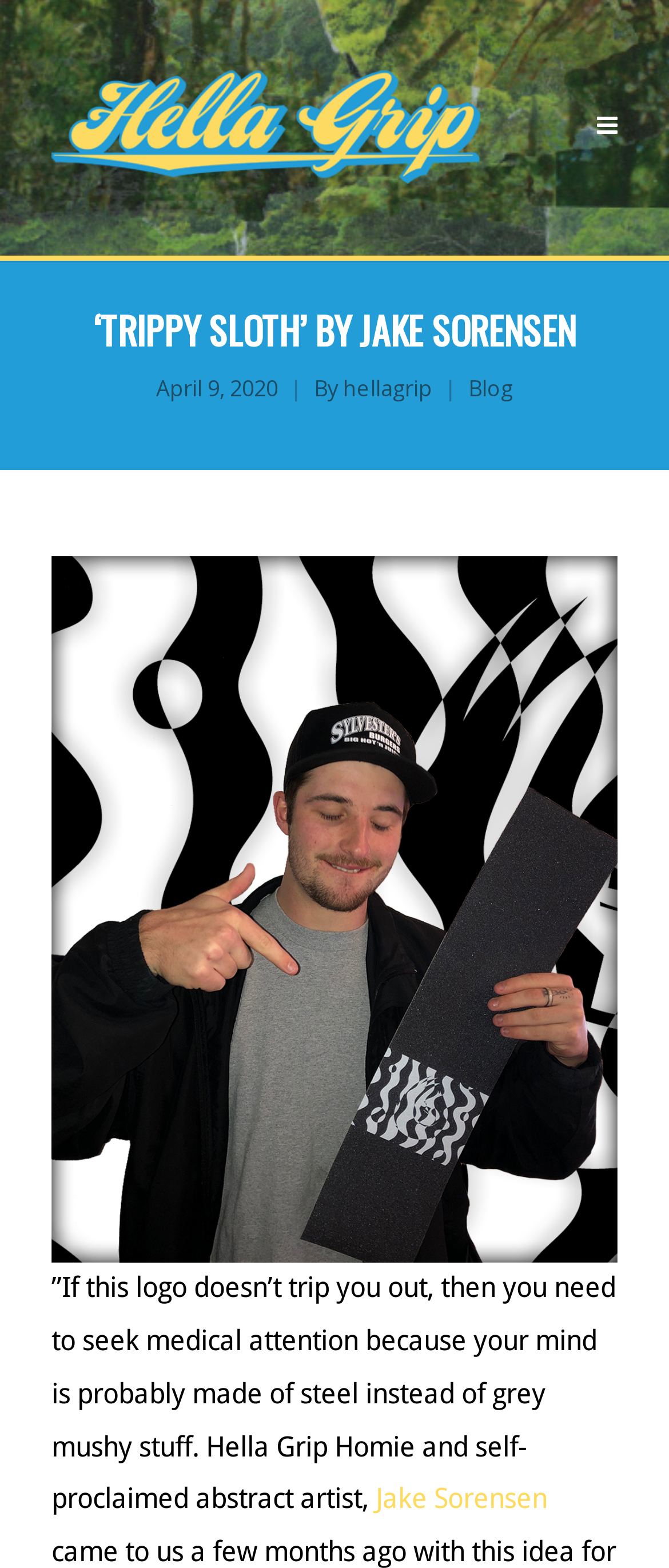Offer an in-depth caption of the entire webpage.

The webpage features a prominent heading at the top, "‘TRIPPY SLOTH’ BY JAKE SORENSEN", which takes up most of the width. Below this heading, there is a section with three pieces of text: "April 9, 2020" on the left, "By" in the middle, and a link to "hellagrip" on the right. 

To the right of this section, there is a link to "Blog". Below these elements, a large figure takes up most of the width, spanning from the left edge to the right edge. 

Above this figure, there is a link to "Hella Grip" at the top-left corner, accompanied by an image with the same name. The link and image are relatively small, taking up only about a quarter of the width.

At the bottom of the page, there is a block of text within the figure, which appears to be a quote from Jake Sorensen, an abstract artist. The quote is quite long and takes up most of the width. Within this quote, there is a link to "Jake Sorensen" at the bottom-right corner.